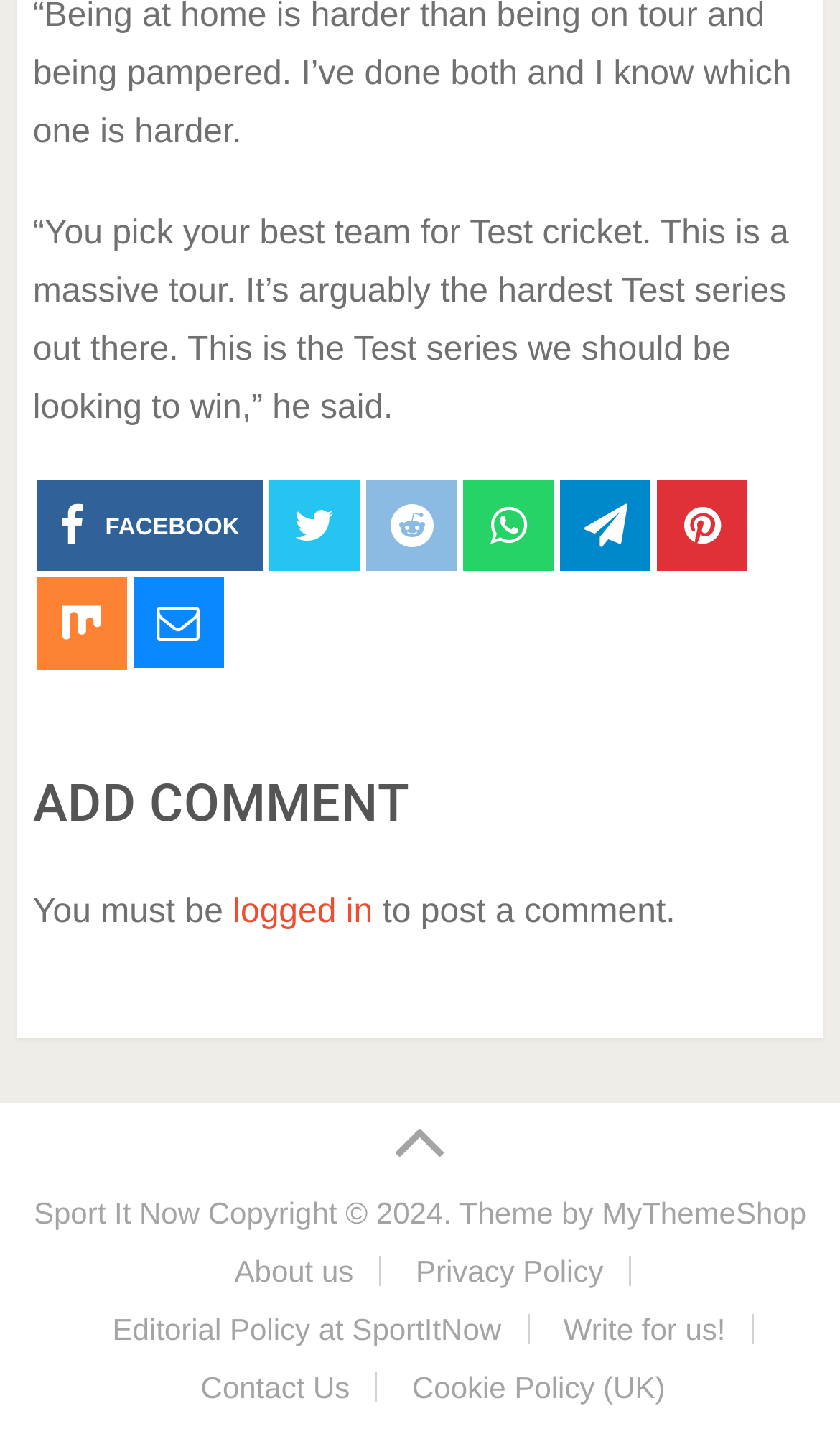Answer the following in one word or a short phrase: 
How many links are there at the bottom of the webpage?

7